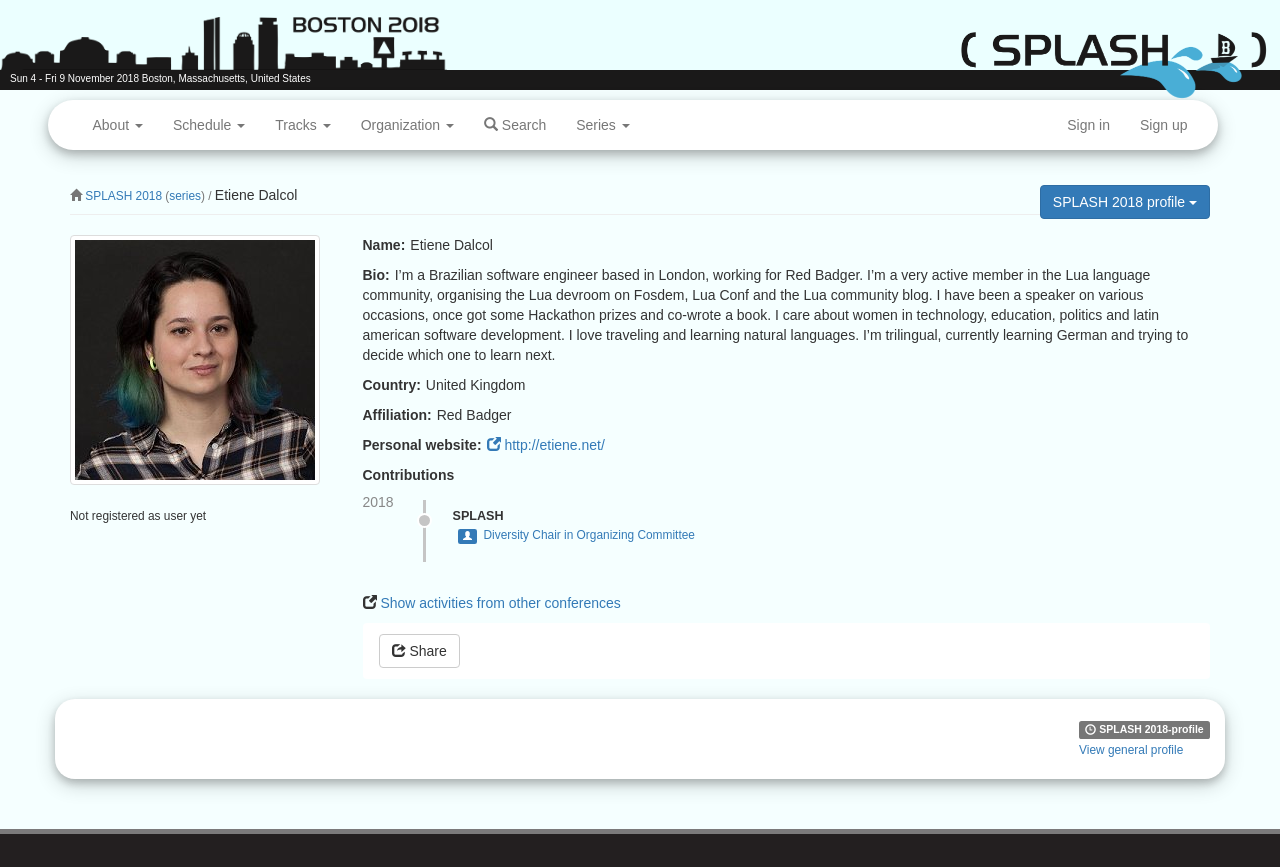From the element description: "Sign up", extract the bounding box coordinates of the UI element. The coordinates should be expressed as four float numbers between 0 and 1, in the order [left, top, right, bottom].

[0.879, 0.115, 0.939, 0.173]